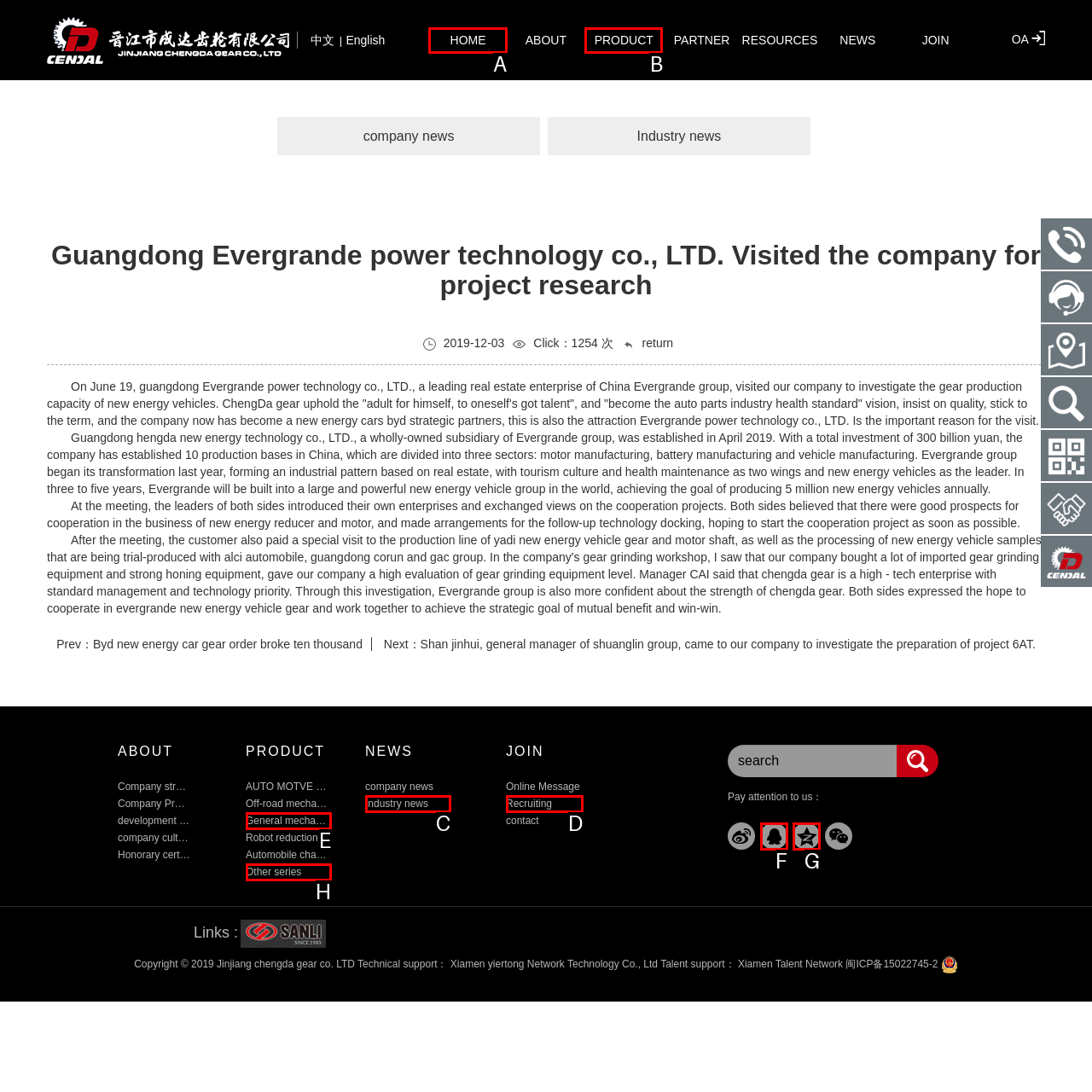Select the HTML element that fits the following description: title="分享qq"
Provide the letter of the matching option.

F